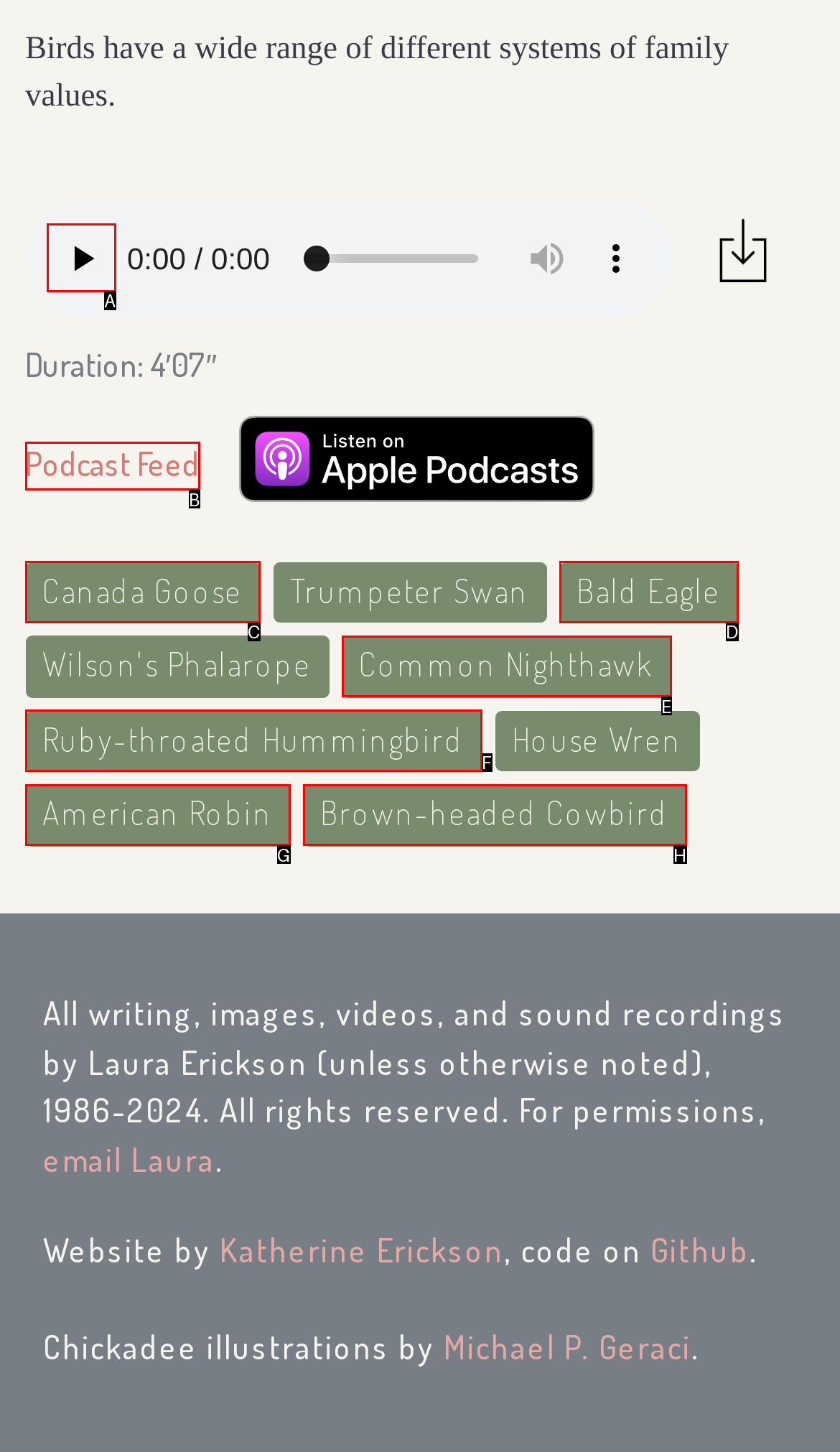Identify the letter of the option to click in order to play the audio. Answer with the letter directly.

A